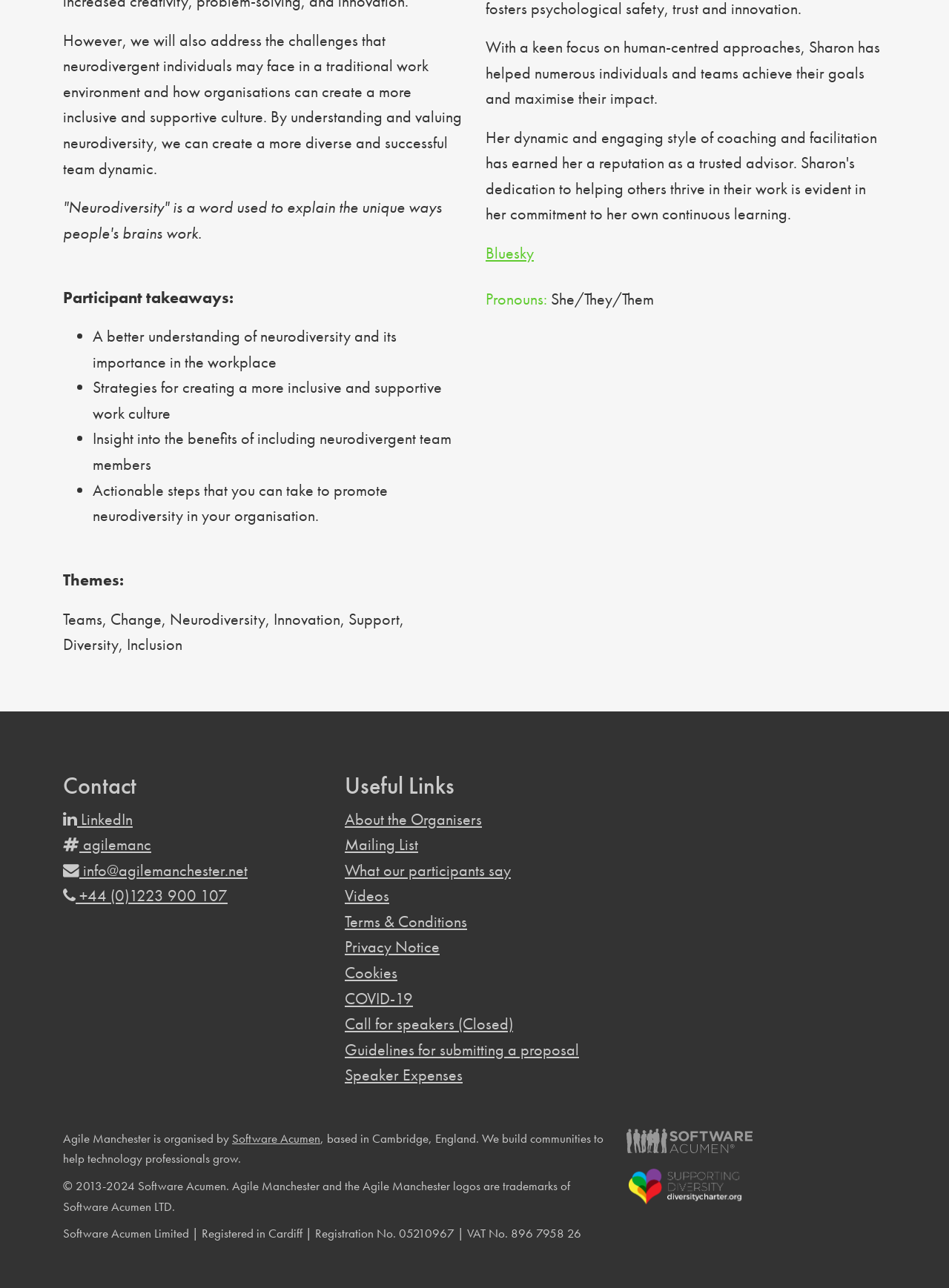What are the themes mentioned on the webpage?
Can you provide an in-depth and detailed response to the question?

The webpage lists the themes as Teams, Change, Neurodiversity, Innovation, Support, Diversity, and Inclusion, which are likely related to the topic of neurodiversity in the workplace.